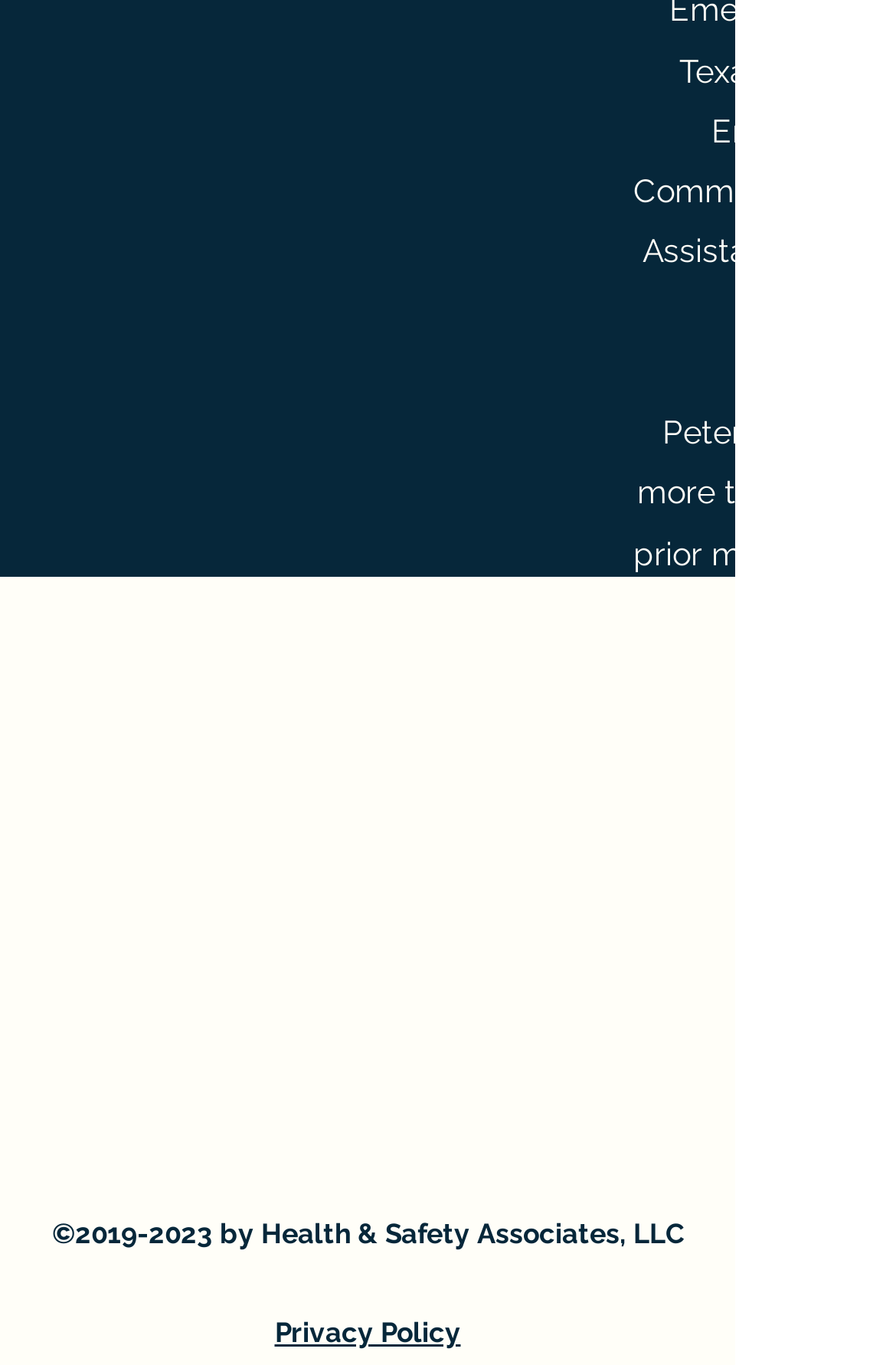Determine the bounding box coordinates of the UI element described below. Use the format (top-left x, top-left y, bottom-right x, bottom-right y) with floating point numbers between 0 and 1: aria-label="Mary Bishop"

[0.376, 0.839, 0.399, 0.854]